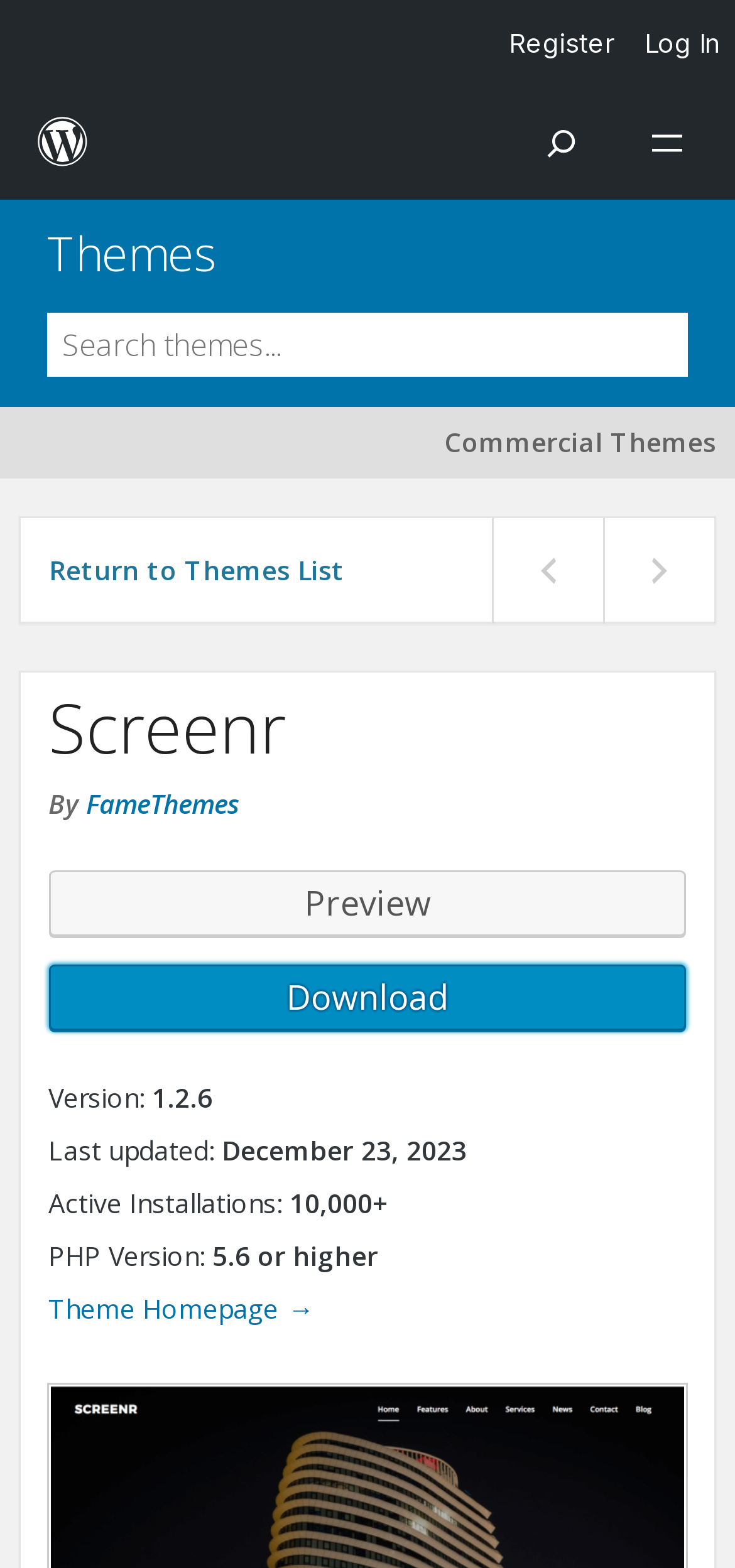Present a detailed account of what is displayed on the webpage.

The webpage is about a WordPress theme called Screenr. At the top, there is a vertical menu with two options: "Log In" and "Register". Below the menu, there is a figure element that takes up about two-thirds of the screen width, containing a link to WordPress.org with an accompanying image. 

To the right of the figure, there are two buttons: "Open menu" and "Open Search". Below these buttons, there are several links and buttons. The first link is "Themes", followed by a search box with a label "Search Themes". Next to the search box, there is a link to "Commercial Themes". 

Below the search box, there are three buttons: "Return to Themes List", "Show previous theme", and "Show next theme". The main content of the page starts with a heading "Screenr", followed by the theme's author information, "By FameThemes". There are three links below the author information: "Preview", "Download", and "Theme Homepage→". The "Download" link is currently focused.

The page also displays various details about the theme, including its version number, last updated date, active installations, and required PHP version. These details are presented in a series of static text elements, each with a label and a value.